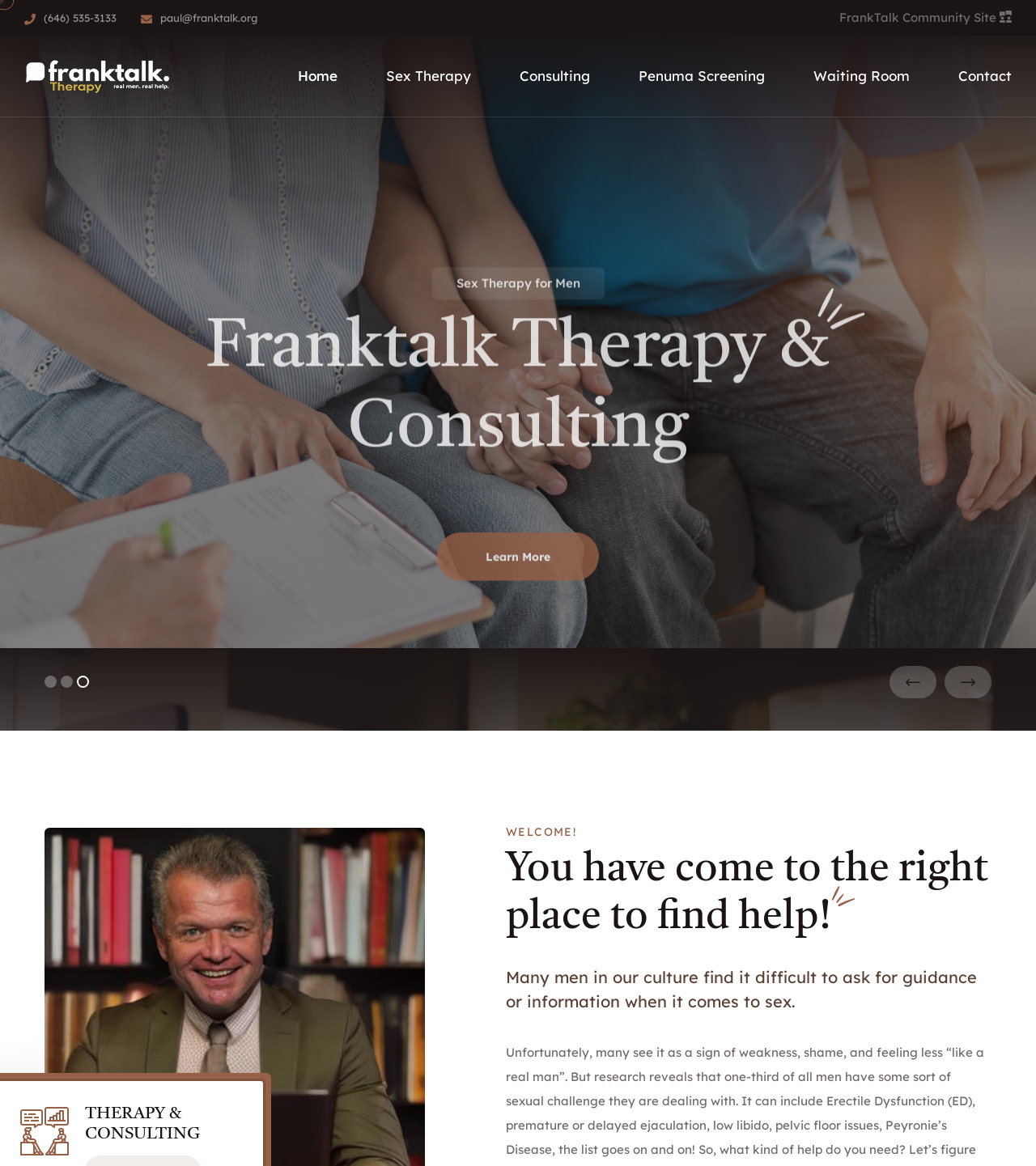Identify the bounding box coordinates of the section to be clicked to complete the task described by the following instruction: "Call the phone number". The coordinates should be four float numbers between 0 and 1, formatted as [left, top, right, bottom].

[0.042, 0.01, 0.112, 0.021]